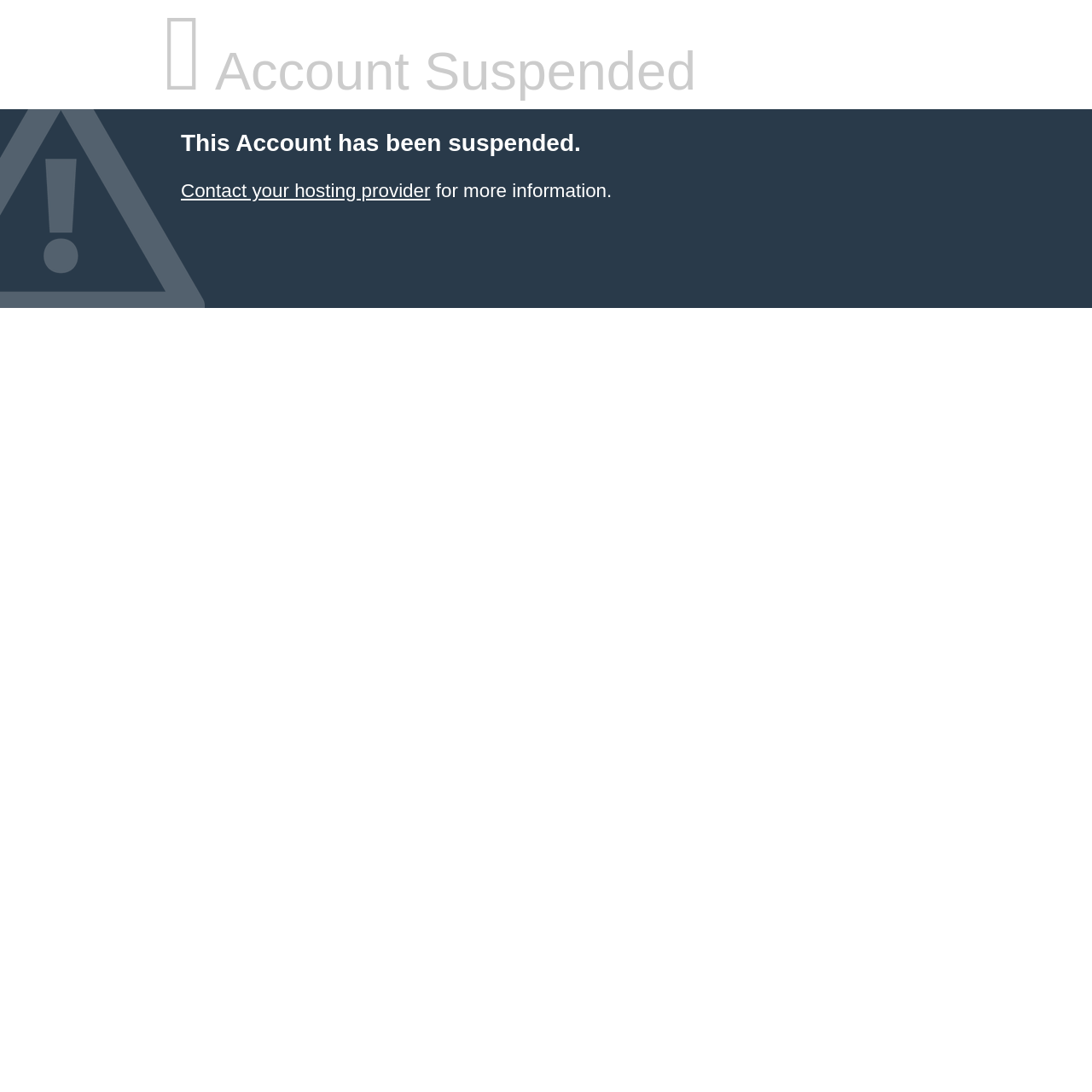Based on the element description, predict the bounding box coordinates (top-left x, top-left y, bottom-right x, bottom-right y) for the UI element in the screenshot: Contact your hosting provider

[0.166, 0.165, 0.394, 0.184]